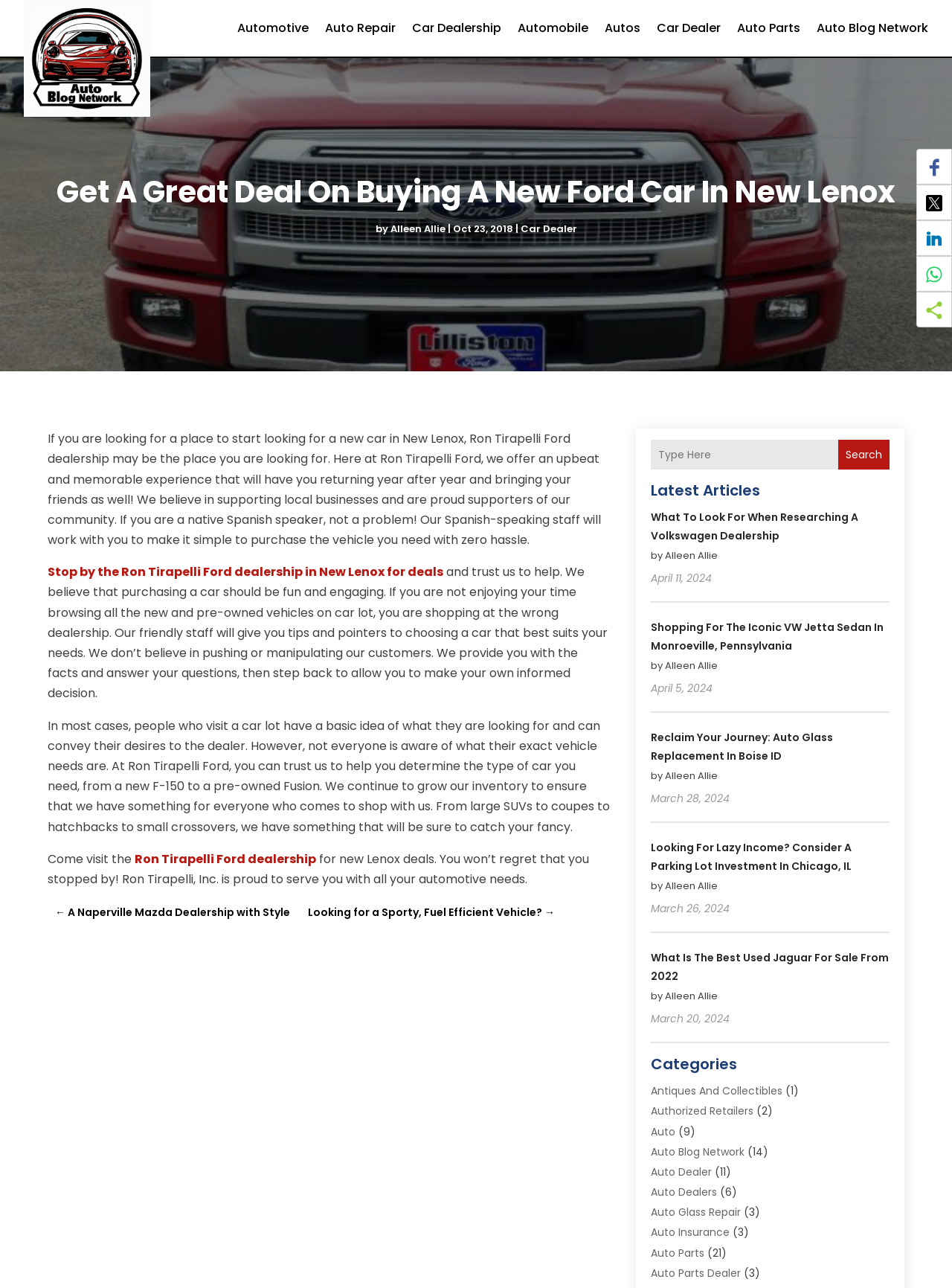Please identify the coordinates of the bounding box that should be clicked to fulfill this instruction: "Share on Facebook".

[0.973, 0.123, 0.99, 0.137]